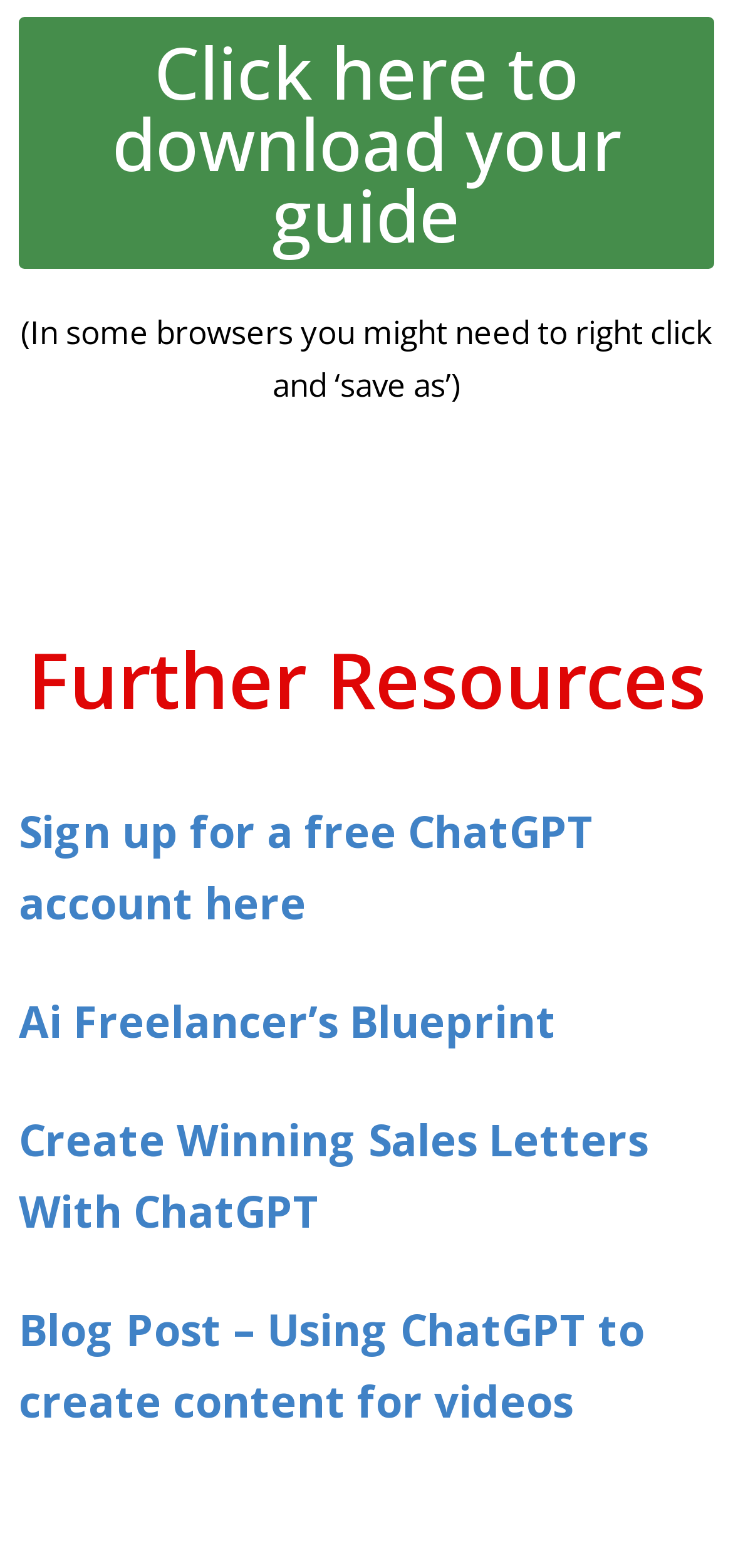How many links are available on this webpage?
Look at the screenshot and respond with one word or a short phrase.

6